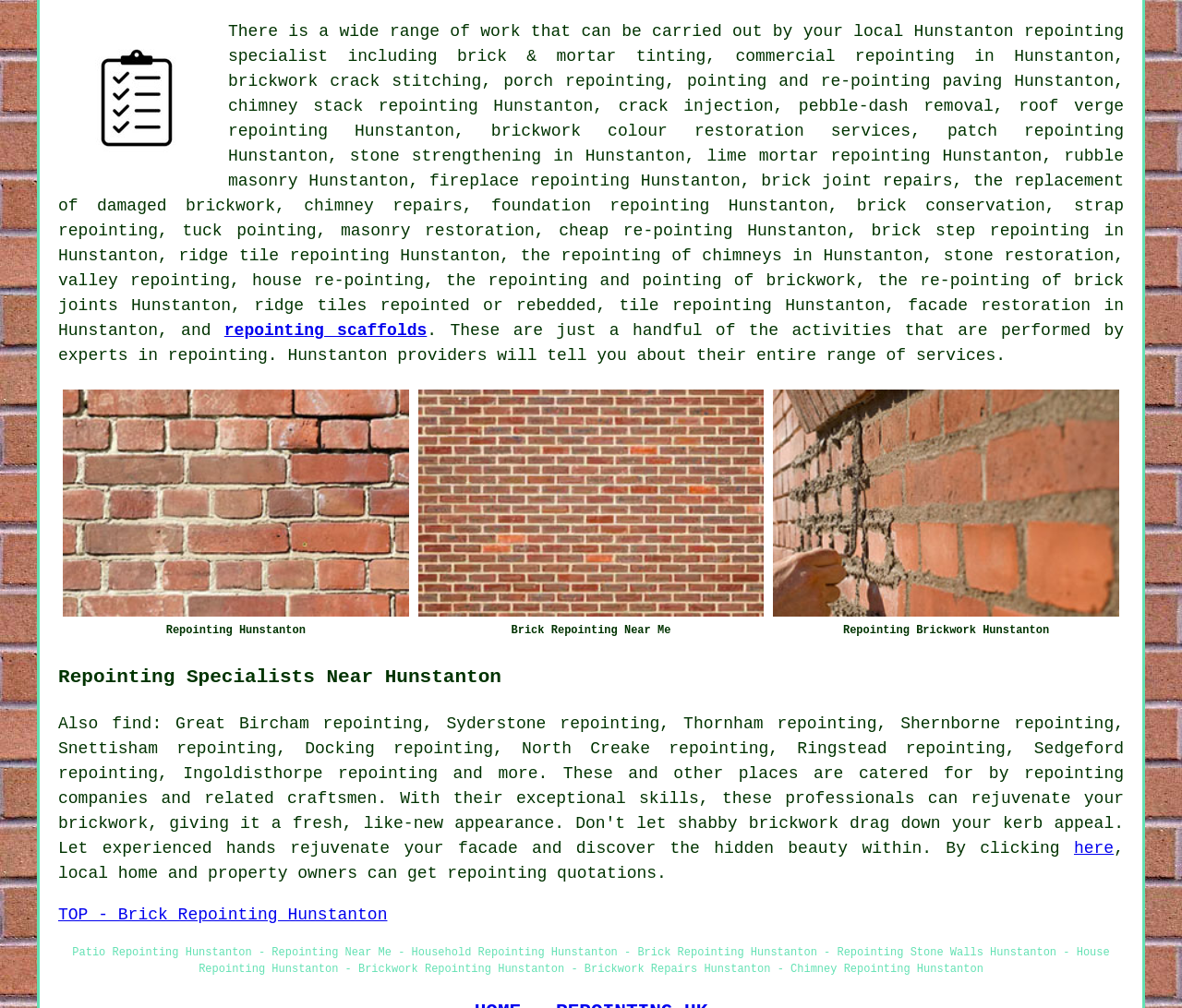What services do repointing specialists in Hunstanton offer?
Using the image as a reference, answer the question with a short word or phrase.

Repointing and restoration services